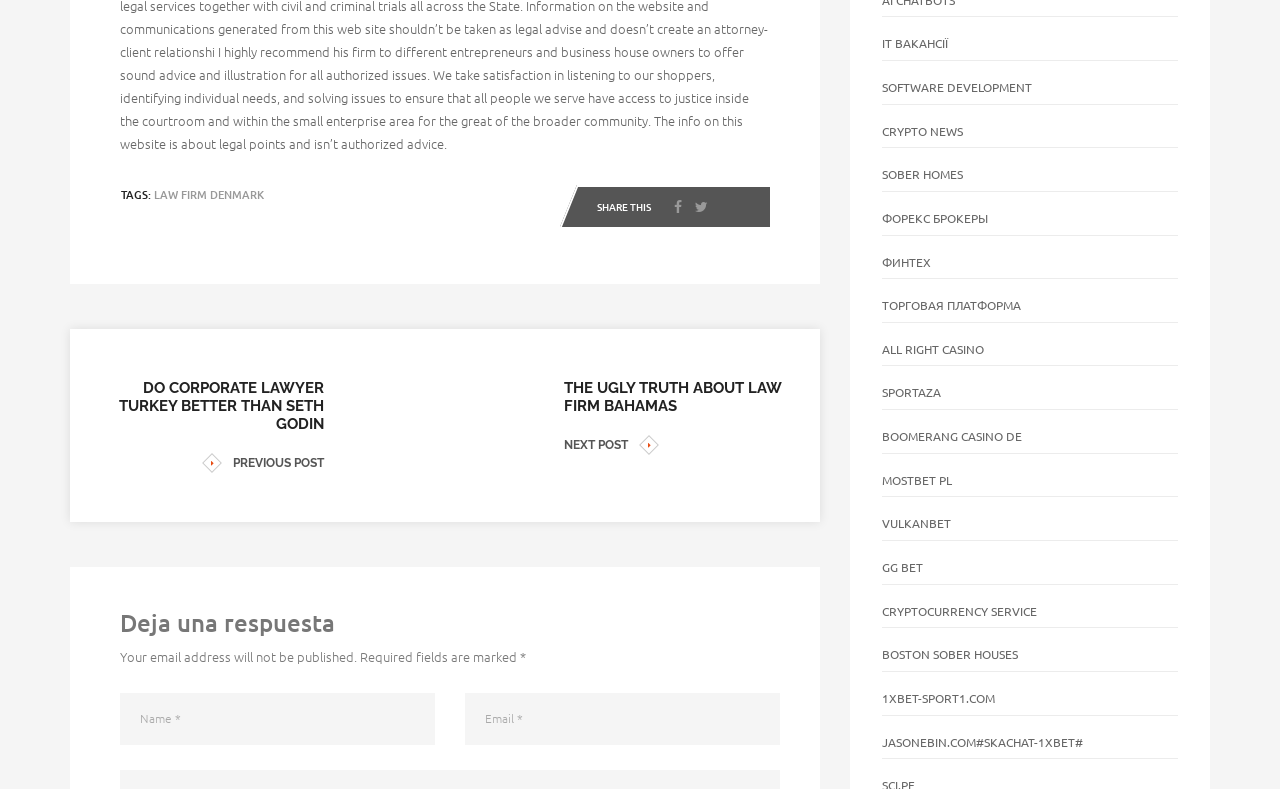Please find the bounding box coordinates of the element that needs to be clicked to perform the following instruction: "Enter your name in the 'Name *' field". The bounding box coordinates should be four float numbers between 0 and 1, represented as [left, top, right, bottom].

[0.094, 0.878, 0.34, 0.944]